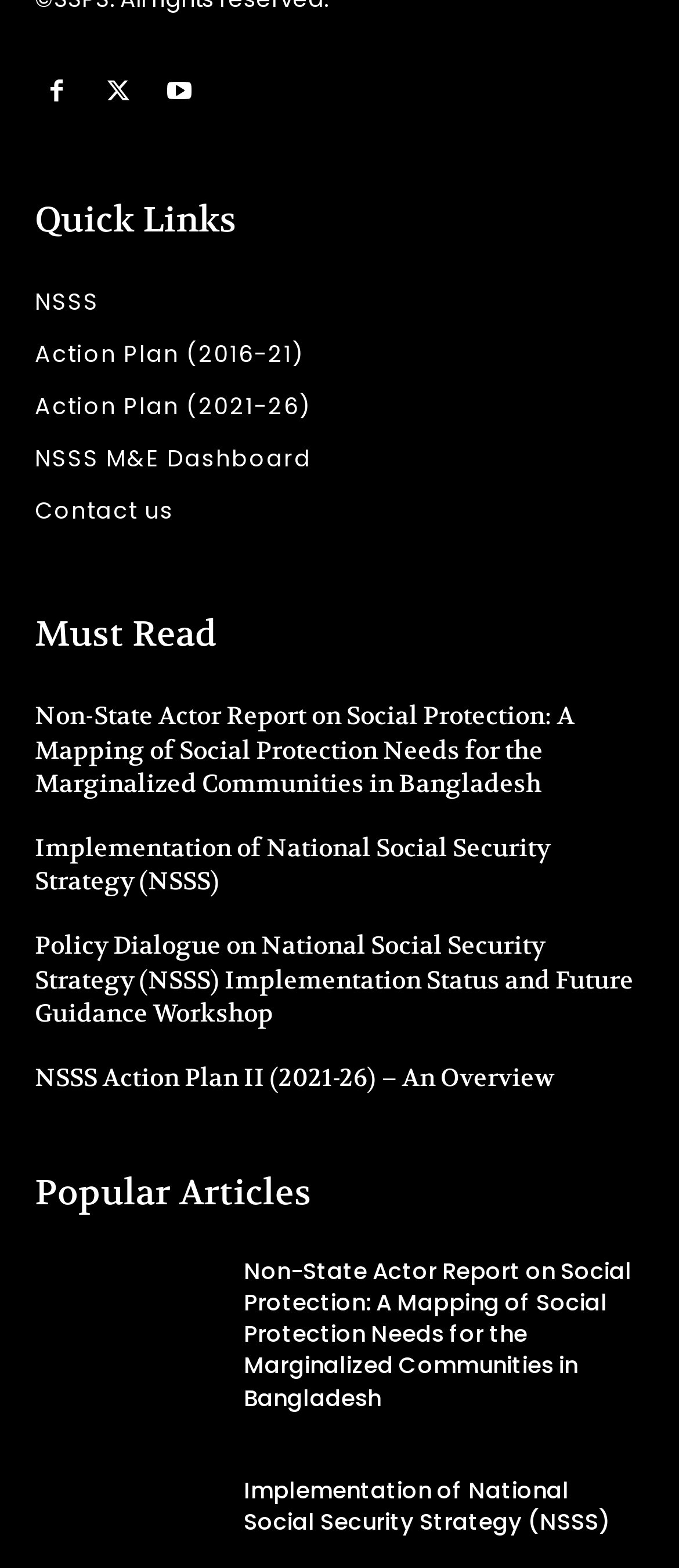How many quick links are available?
Based on the image, answer the question with a single word or brief phrase.

5